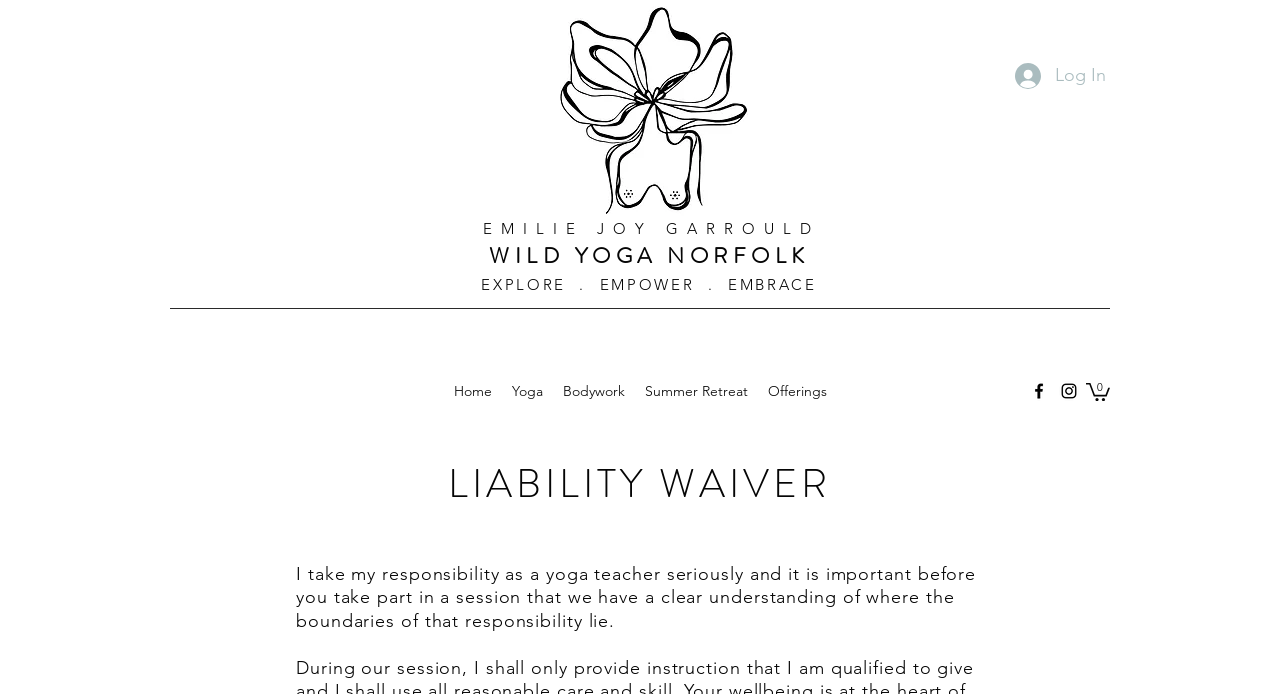How many navigation links are there?
By examining the image, provide a one-word or phrase answer.

5